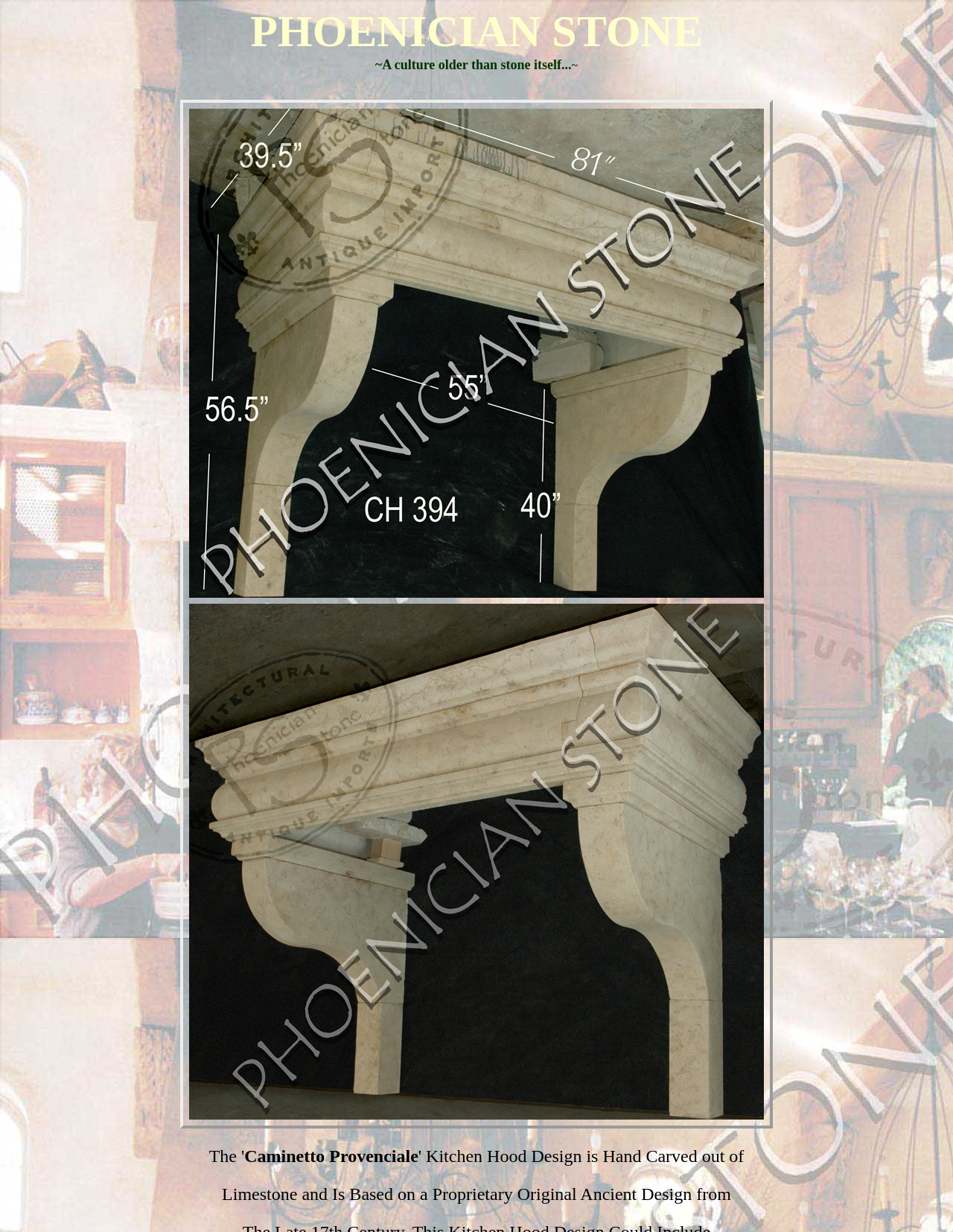Offer a thorough description of the webpage.

The webpage appears to be showcasing hand-carved limestone and marble kitchen hood ranges. At the top, there is a prominent header with the company name "PHOENICIAN STONE" in a large font, followed by a tagline "~A culture older than stone itself...". 

Below the header, there is a table with two rows, each containing an image of a kitchen hood, specifically the "Caminetto Provenciale" model. The images take up most of the width of the page and are positioned in the middle. 

At the very bottom of the page, there is a paragraph of text that starts with "Limestone and Is Based on a Proprietary Original Ancient Design from", but the rest of the text is cut off.